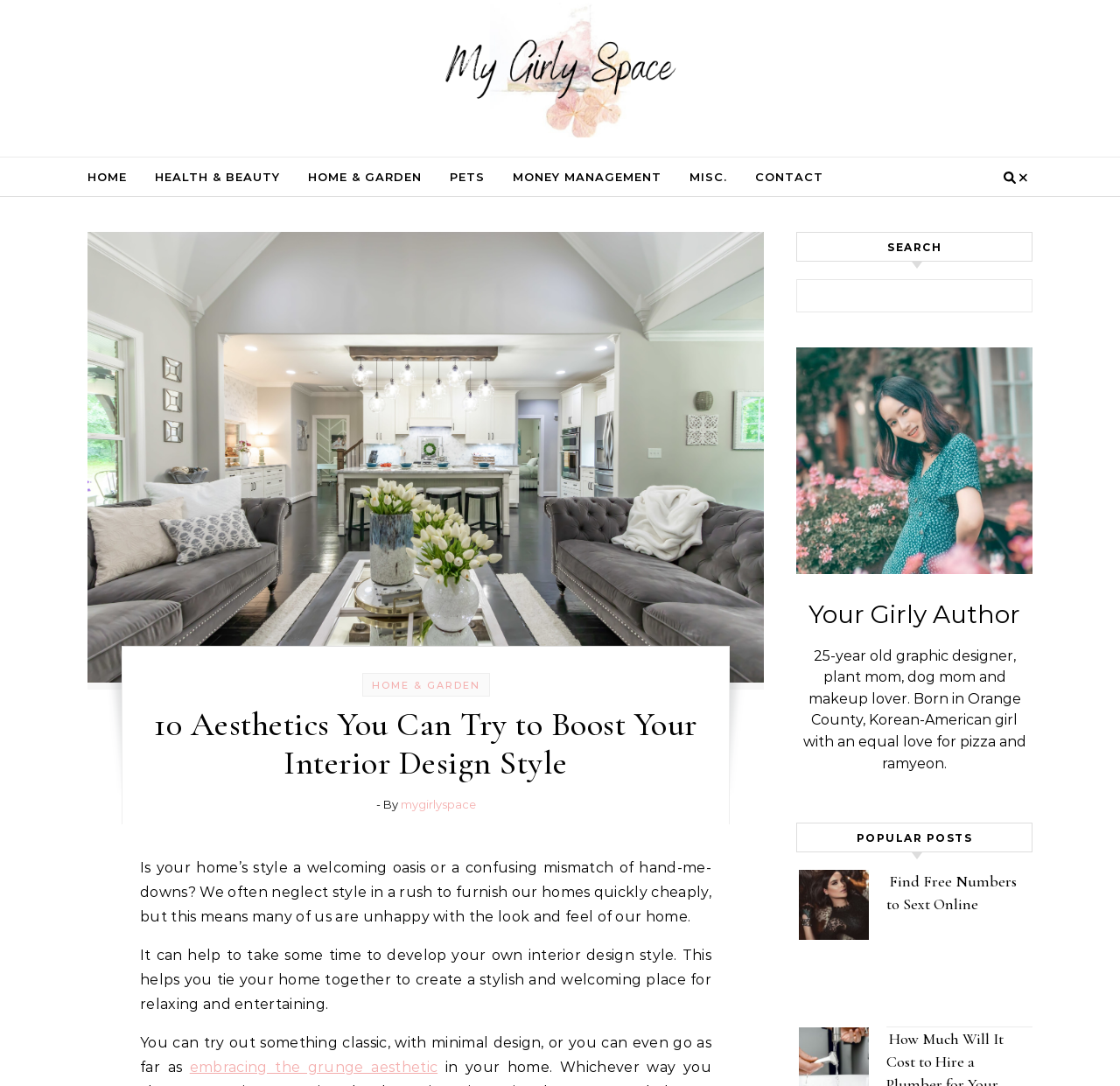Please identify the bounding box coordinates for the region that you need to click to follow this instruction: "Check the featured post about weekend jobs".

None